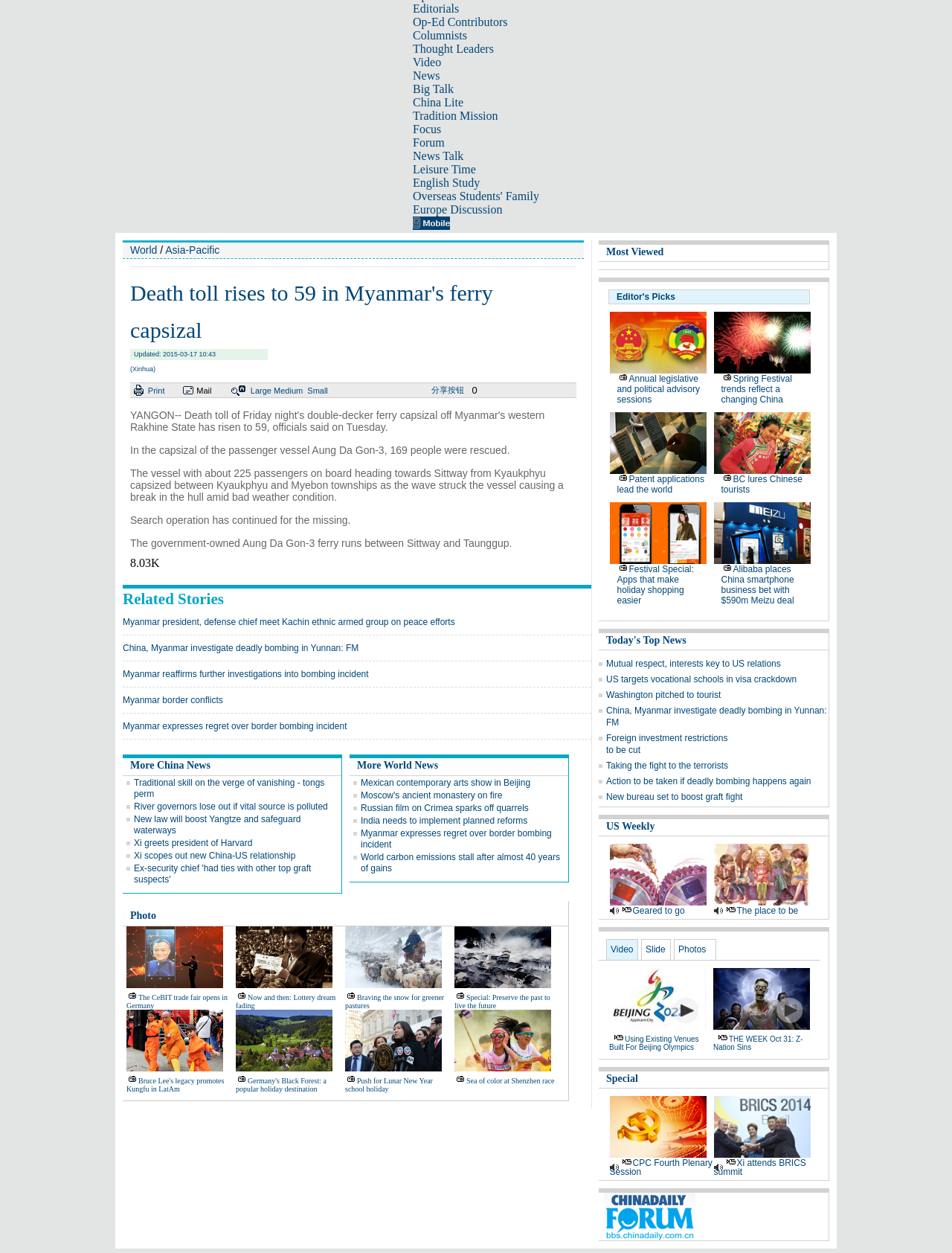Provide your answer in one word or a succinct phrase for the question: 
What is the purpose of the buttons 'Print', 'Mail', and 'Large Medium Small'?

Sharing and printing options